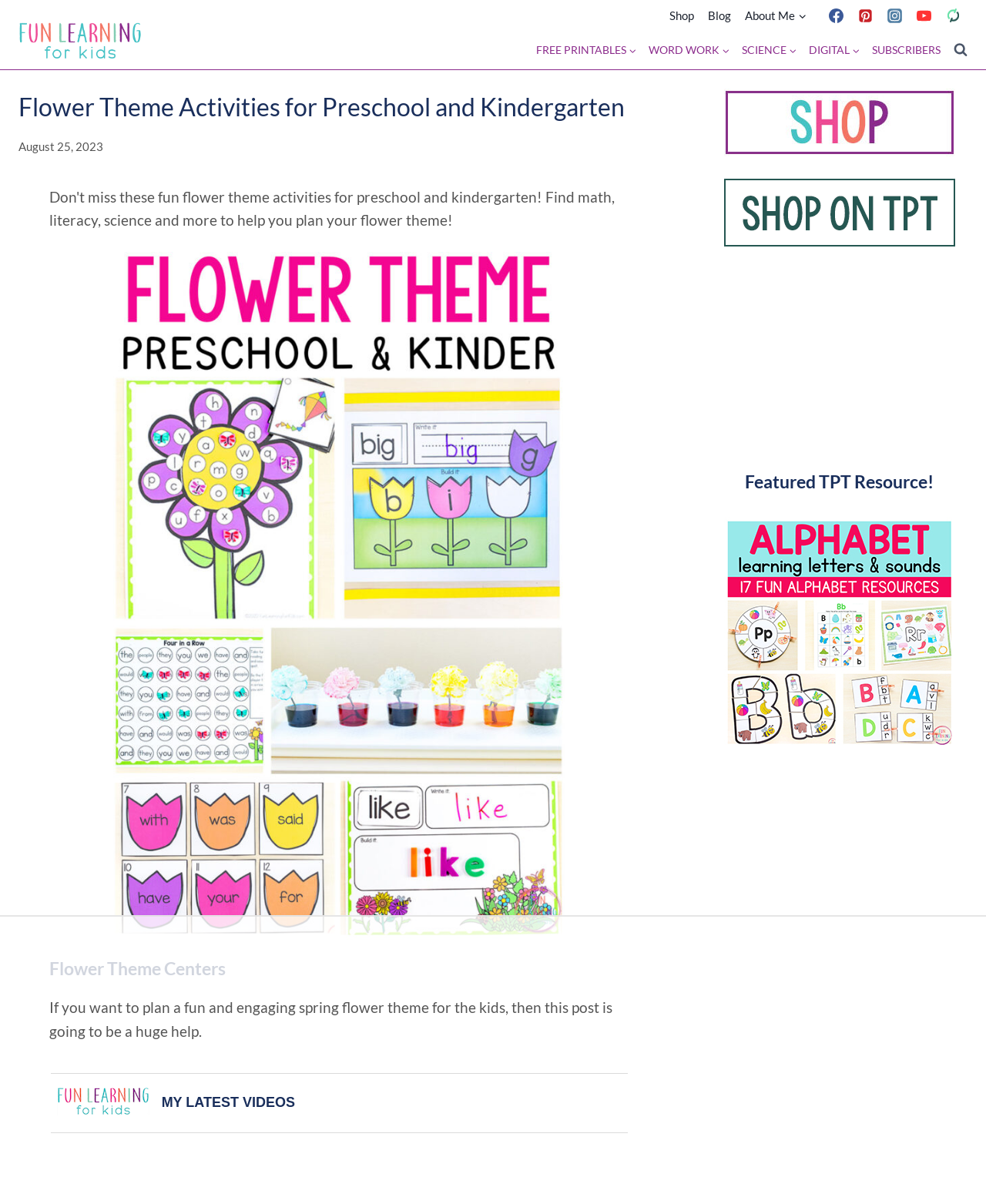What is the purpose of the webpage?
Using the visual information, respond with a single word or phrase.

To help plan activities